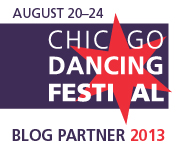Provide an in-depth description of the image you see.

The image features the logo for the Chicago Dancing Festival, prominently displaying the event dates, "AUGUST 20–24," and indicating its designation as a "BLOG PARTNER" for the year 2013. The logo design incorporates vibrant colors and a striking red star, which adds dynamic character to the festival's branding. The elegant typography against a purple backdrop effectively communicates the festival's artistic nature and cultural significance within the Chicago dance scene. This logo is a representation of the festival’s celebration of dance and its community engagement, inviting audiences to participate in the festivities.